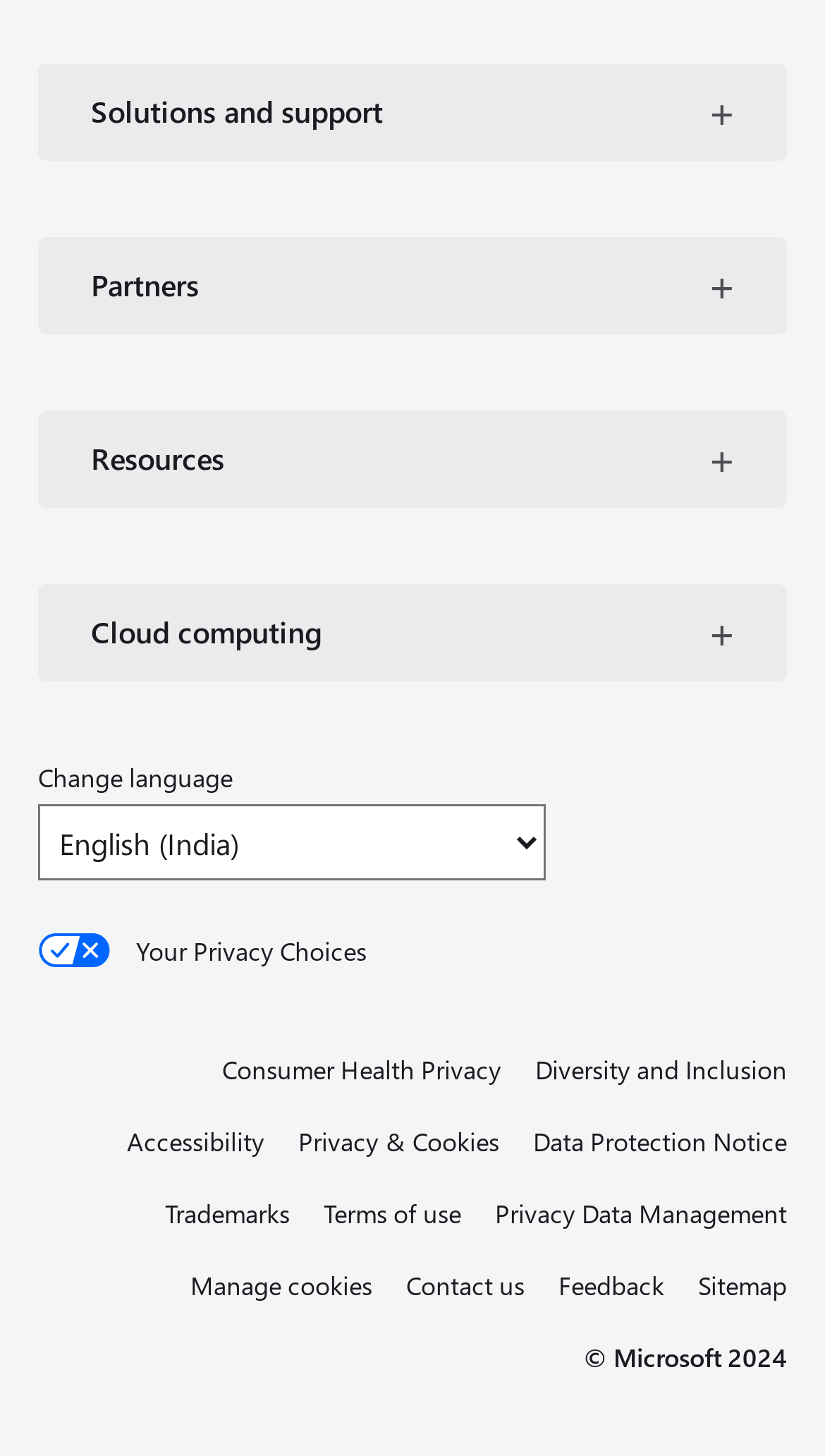What is the purpose of the button 'Manage cookies'?
Look at the image and respond with a one-word or short phrase answer.

To manage cookies